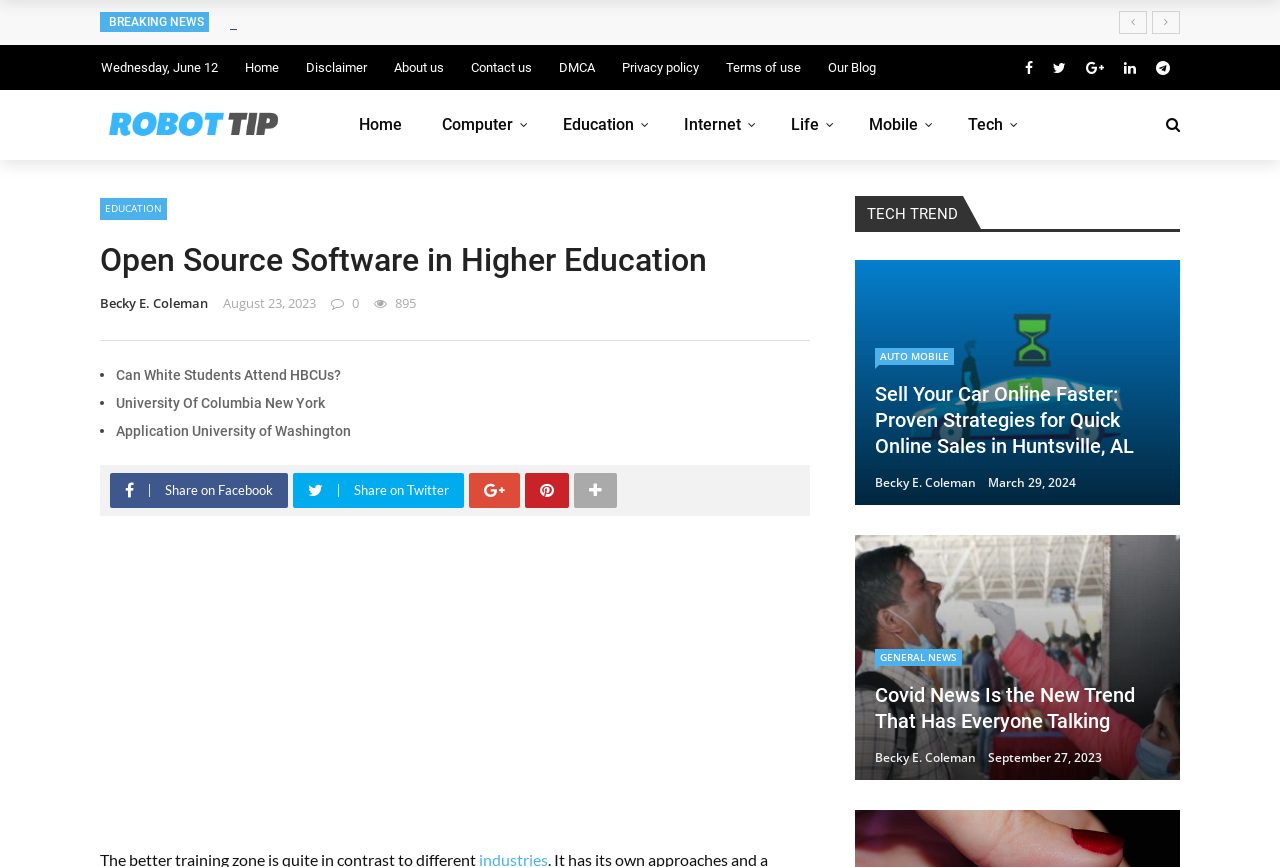What is the name of the author of the 'Covid News Is the New Trend' article?
From the screenshot, supply a one-word or short-phrase answer.

Becky E. Coleman